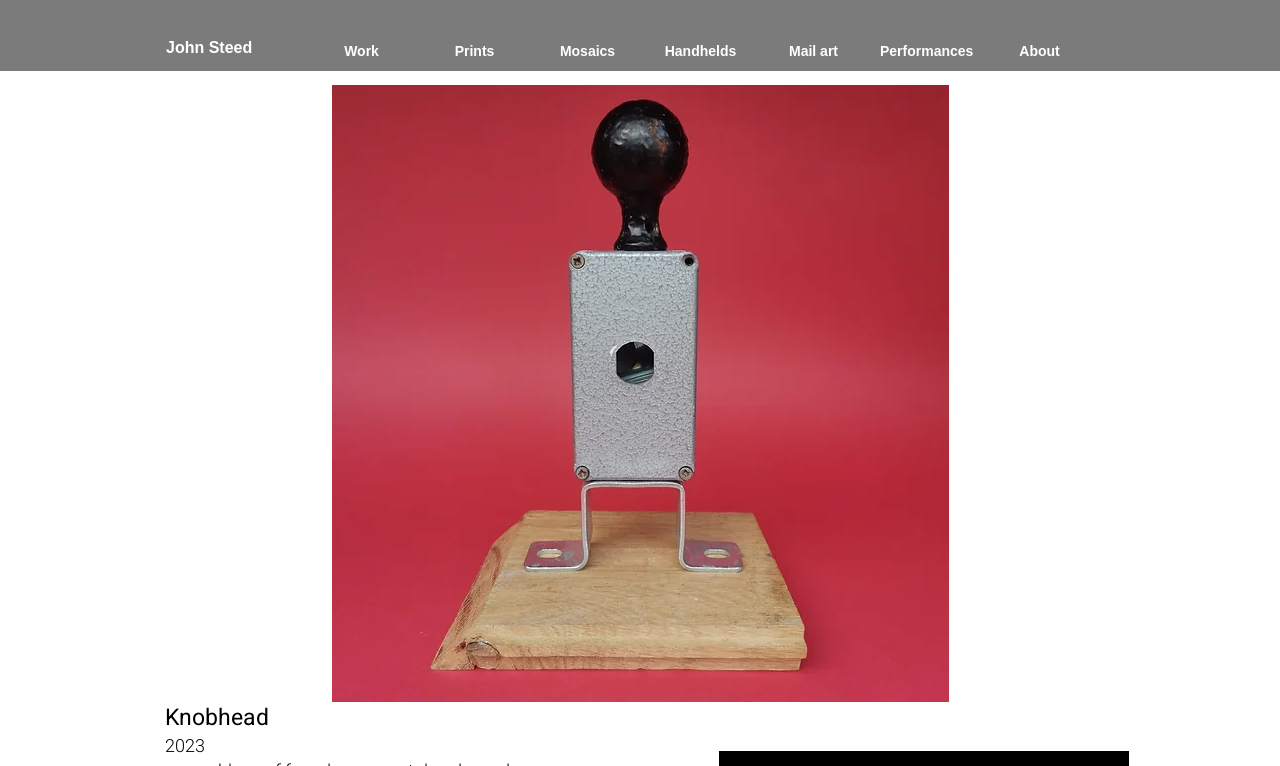Provide the bounding box for the UI element matching this description: "Mail art".

[0.591, 0.055, 0.68, 0.078]